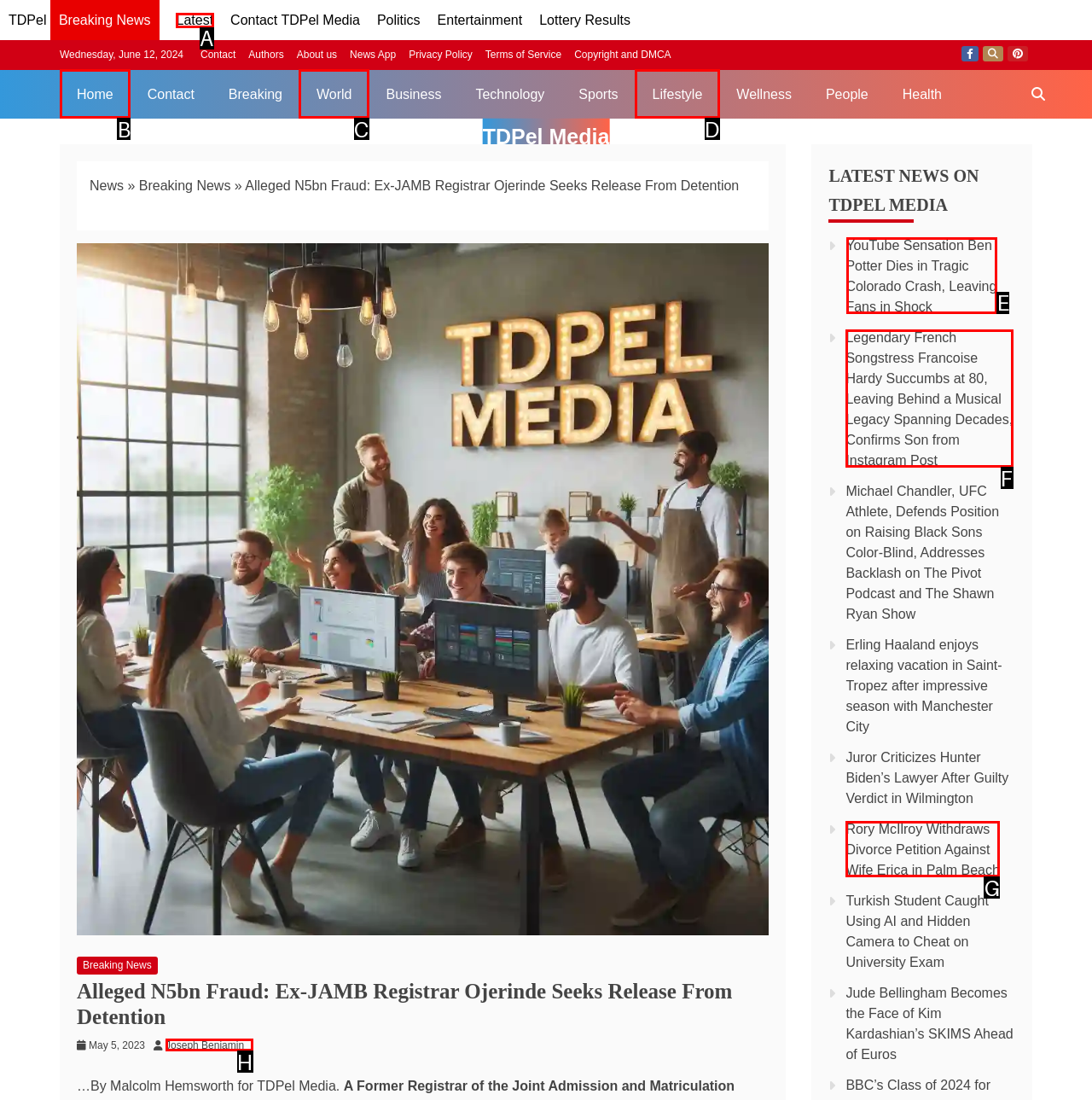To complete the task: Read the latest news on 'YouTube Sensation Ben Potter Dies in Tragic Colorado Crash', select the appropriate UI element to click. Respond with the letter of the correct option from the given choices.

E